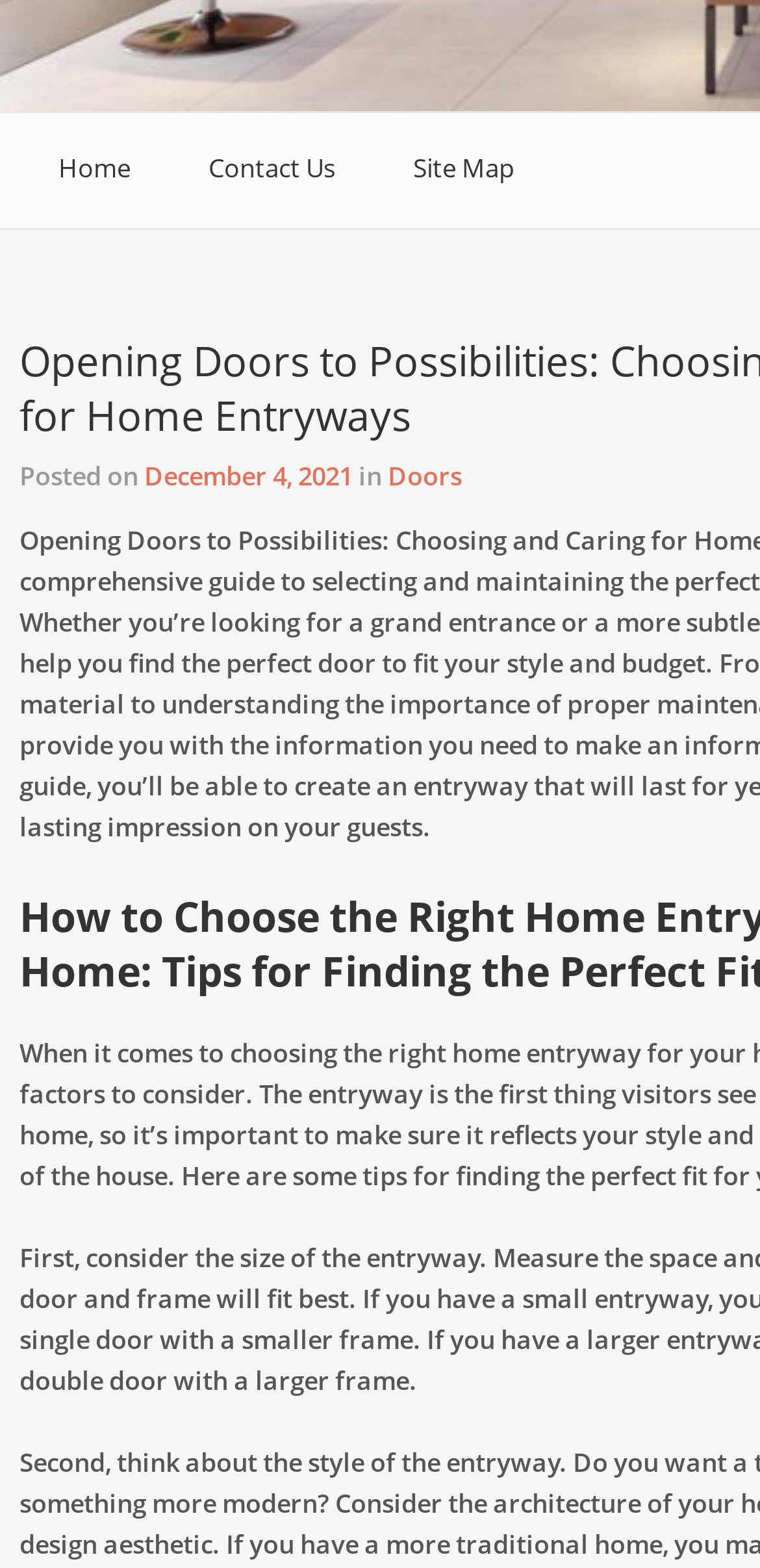Using the provided description: "Search", find the bounding box coordinates of the corresponding UI element. The output should be four float numbers between 0 and 1, in the format [left, top, right, bottom].

None